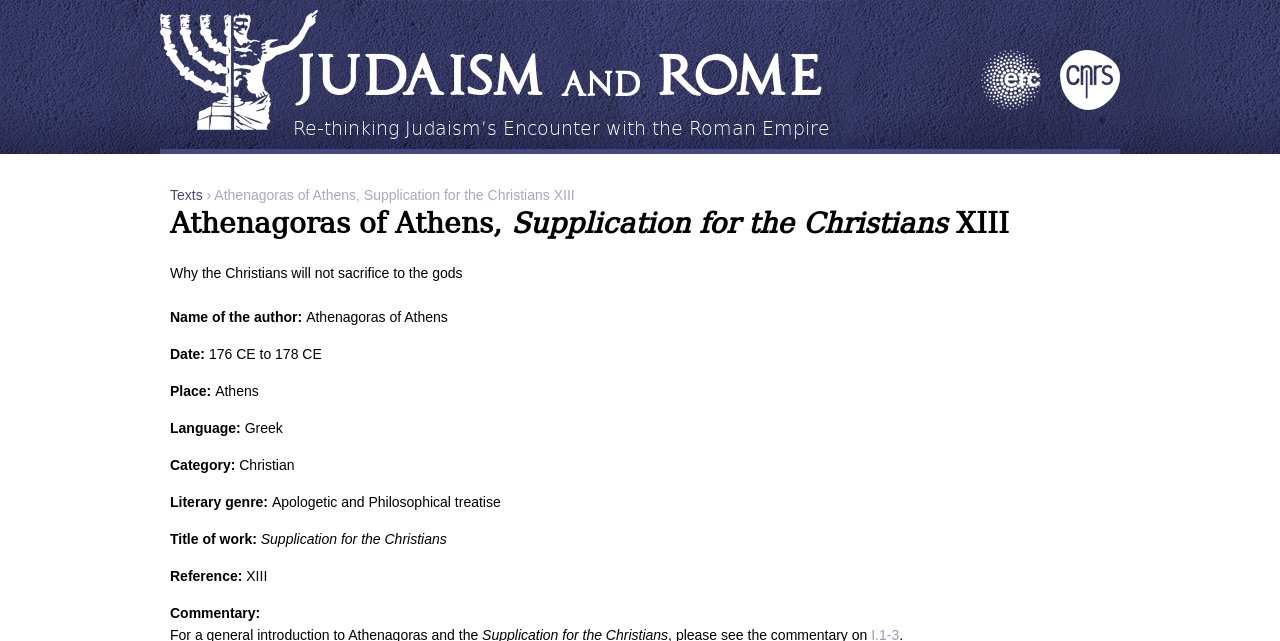Determine the main heading of the webpage and generate its text.

Judaism and Rome